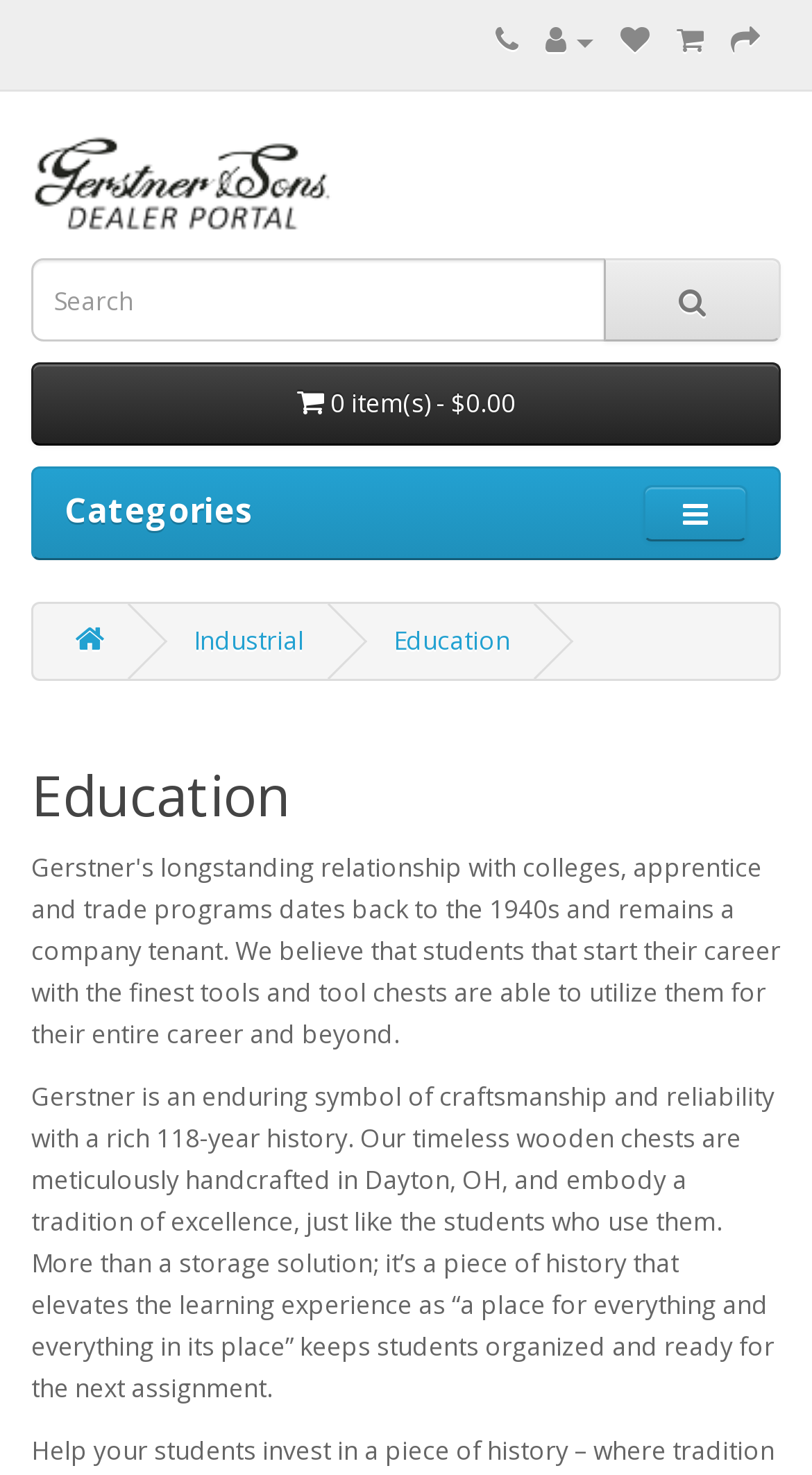Locate the bounding box coordinates of the element that should be clicked to execute the following instruction: "search for something".

[0.038, 0.175, 0.746, 0.232]